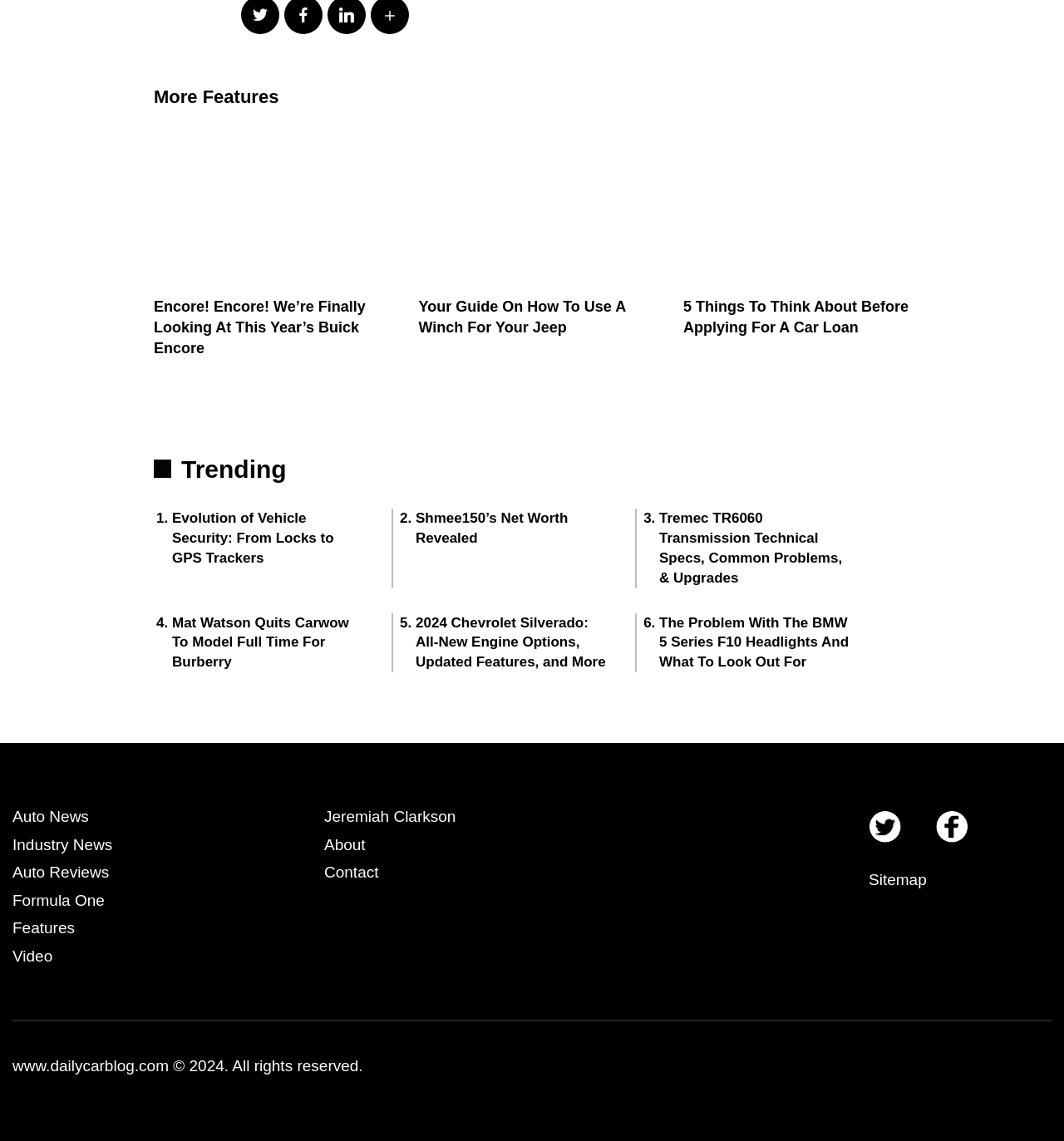Given the webpage screenshot and the description, determine the bounding box coordinates (top-left x, top-left y, bottom-right x, bottom-right y) that define the location of the UI element matching this description: alt="Car Loan Advice Dailycarblog.com"

[0.642, 0.238, 0.855, 0.254]